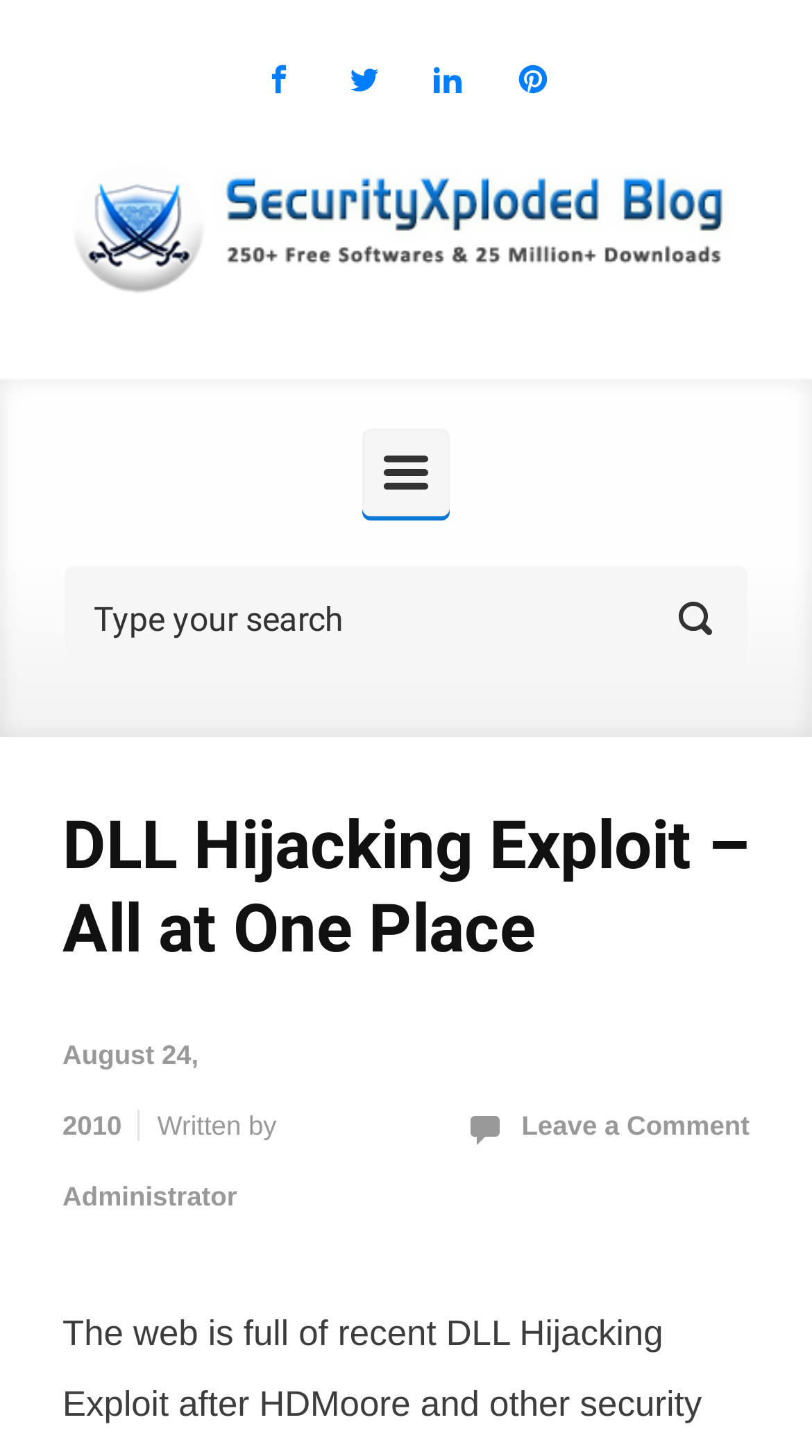Respond concisely with one word or phrase to the following query:
What is the date of the blog post?

August 24, 2010